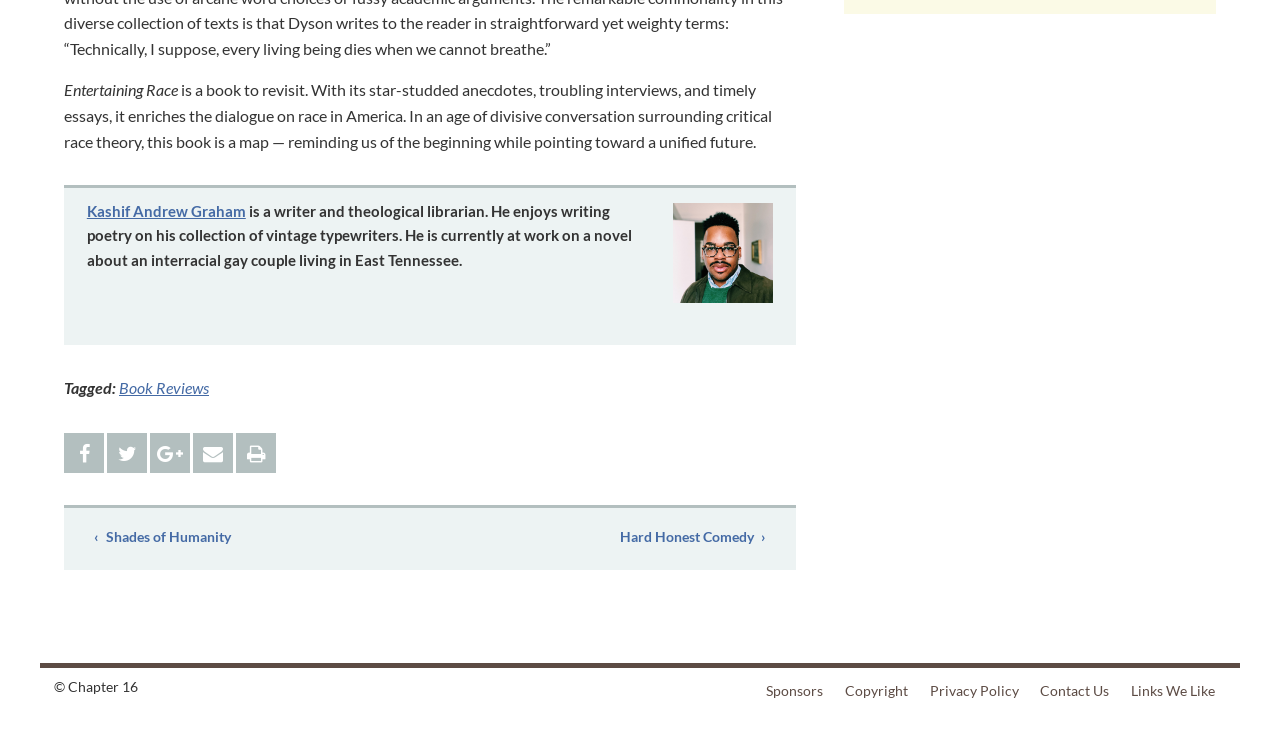Based on the description "Privacy Policy", find the bounding box of the specified UI element.

[0.718, 0.92, 0.804, 0.961]